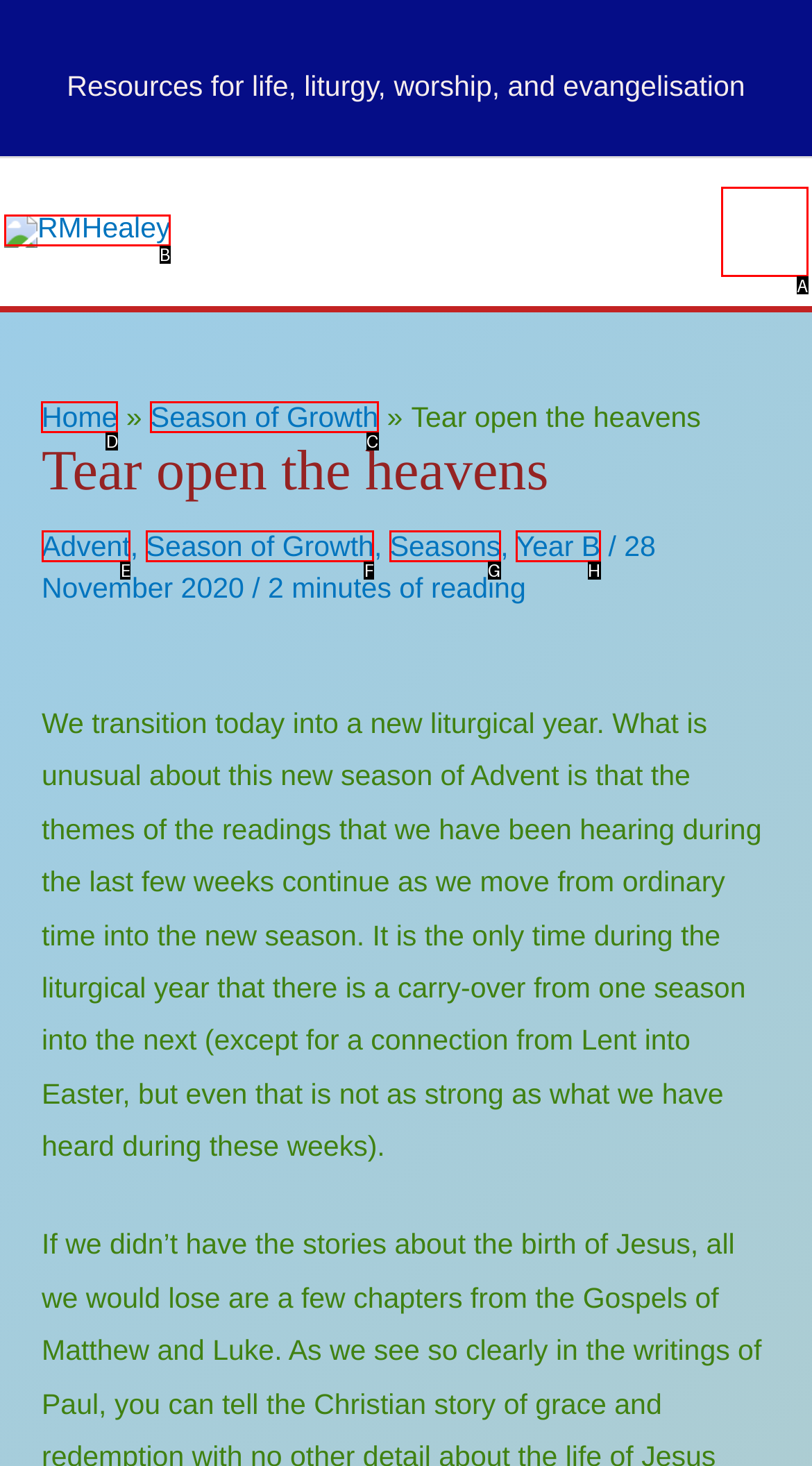Determine which option you need to click to execute the following task: Read the blog. Provide your answer as a single letter.

None